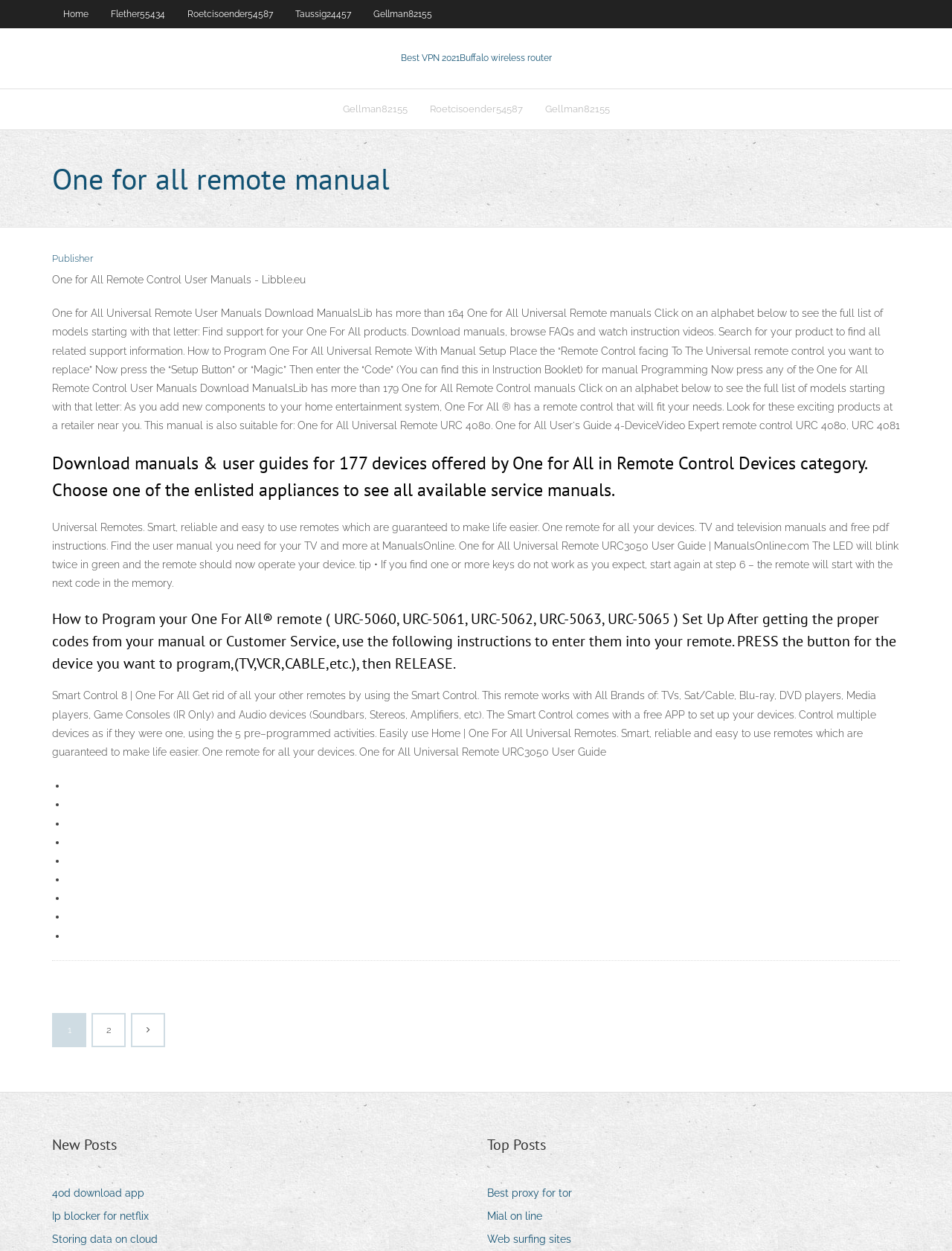Predict the bounding box of the UI element that fits this description: "Best VPN 2021Buffalo wireless router".

[0.421, 0.042, 0.579, 0.05]